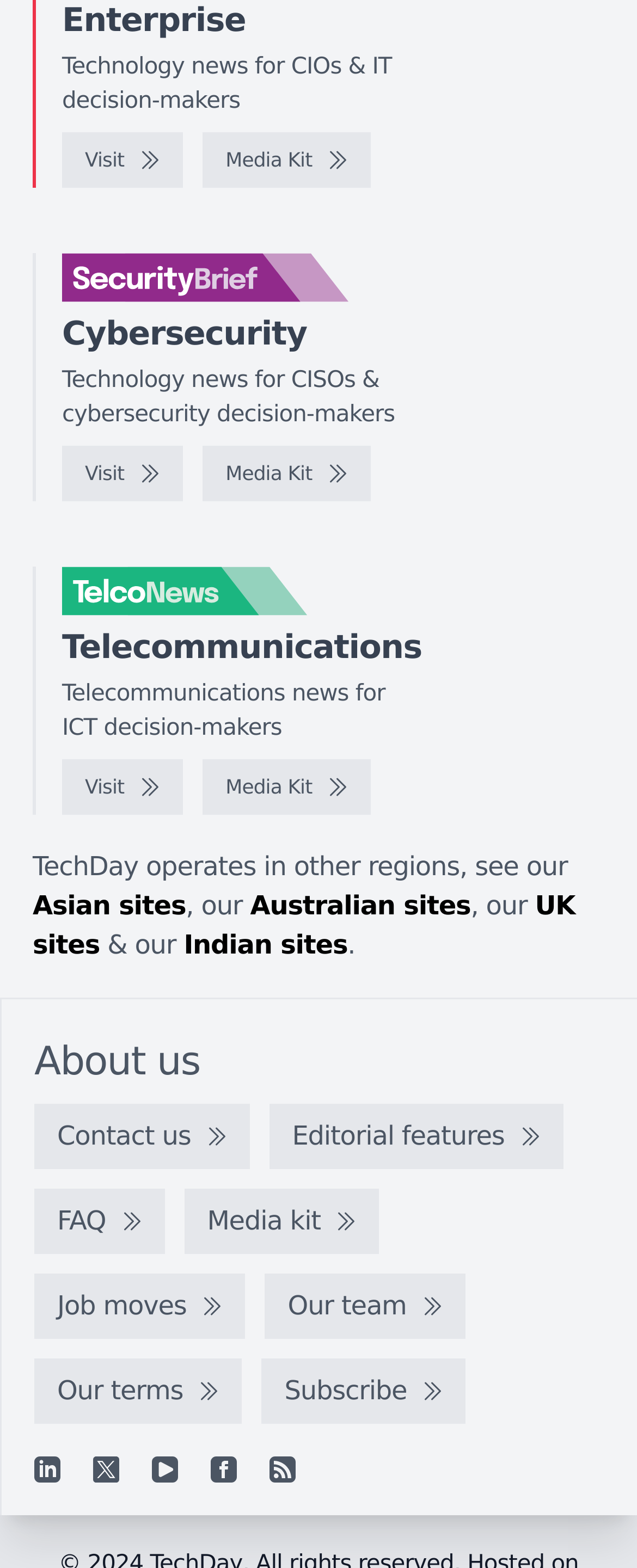What is the name of the telecommunications news section?
Please give a detailed and thorough answer to the question, covering all relevant points.

I found a link element with the text 'TelcoNews logo' which suggests that it is a section for telecommunications news.